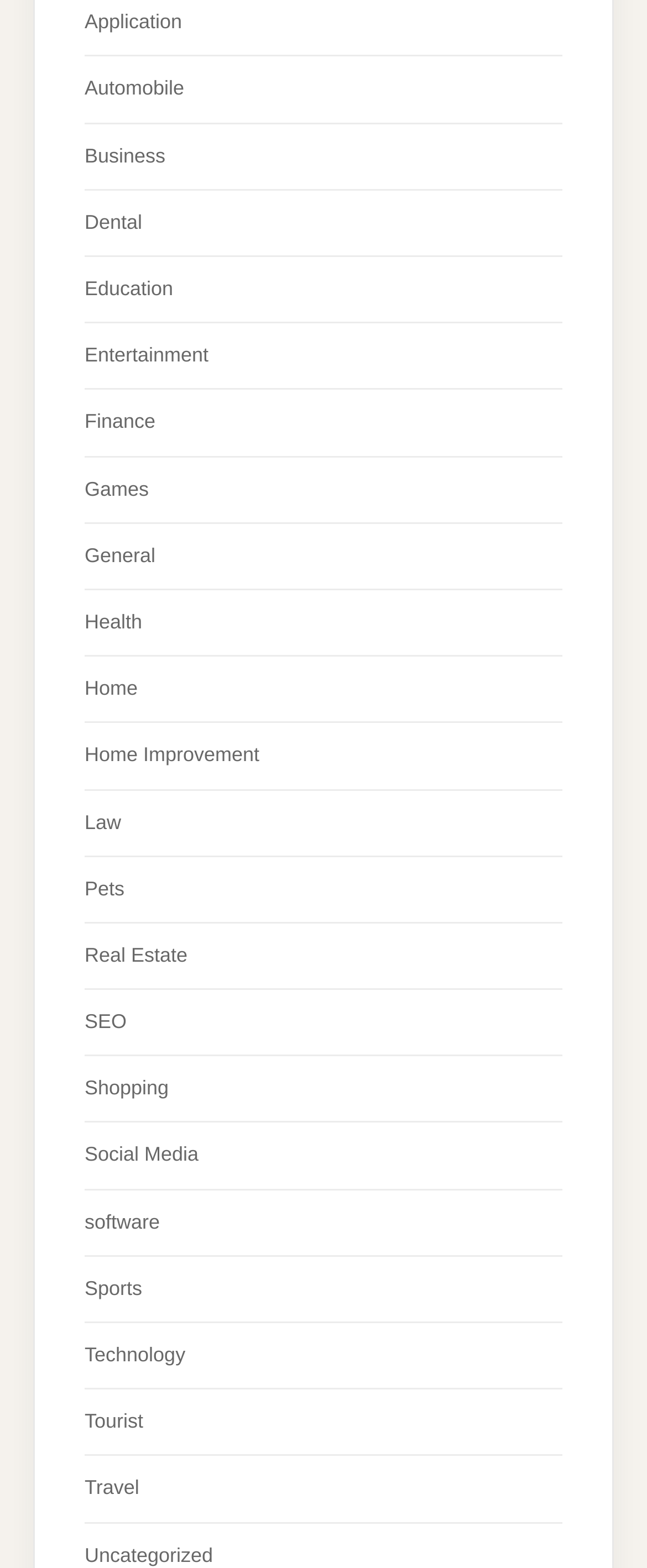Find the bounding box coordinates for the HTML element described as: "Social Media". The coordinates should consist of four float values between 0 and 1, i.e., [left, top, right, bottom].

[0.131, 0.729, 0.307, 0.744]